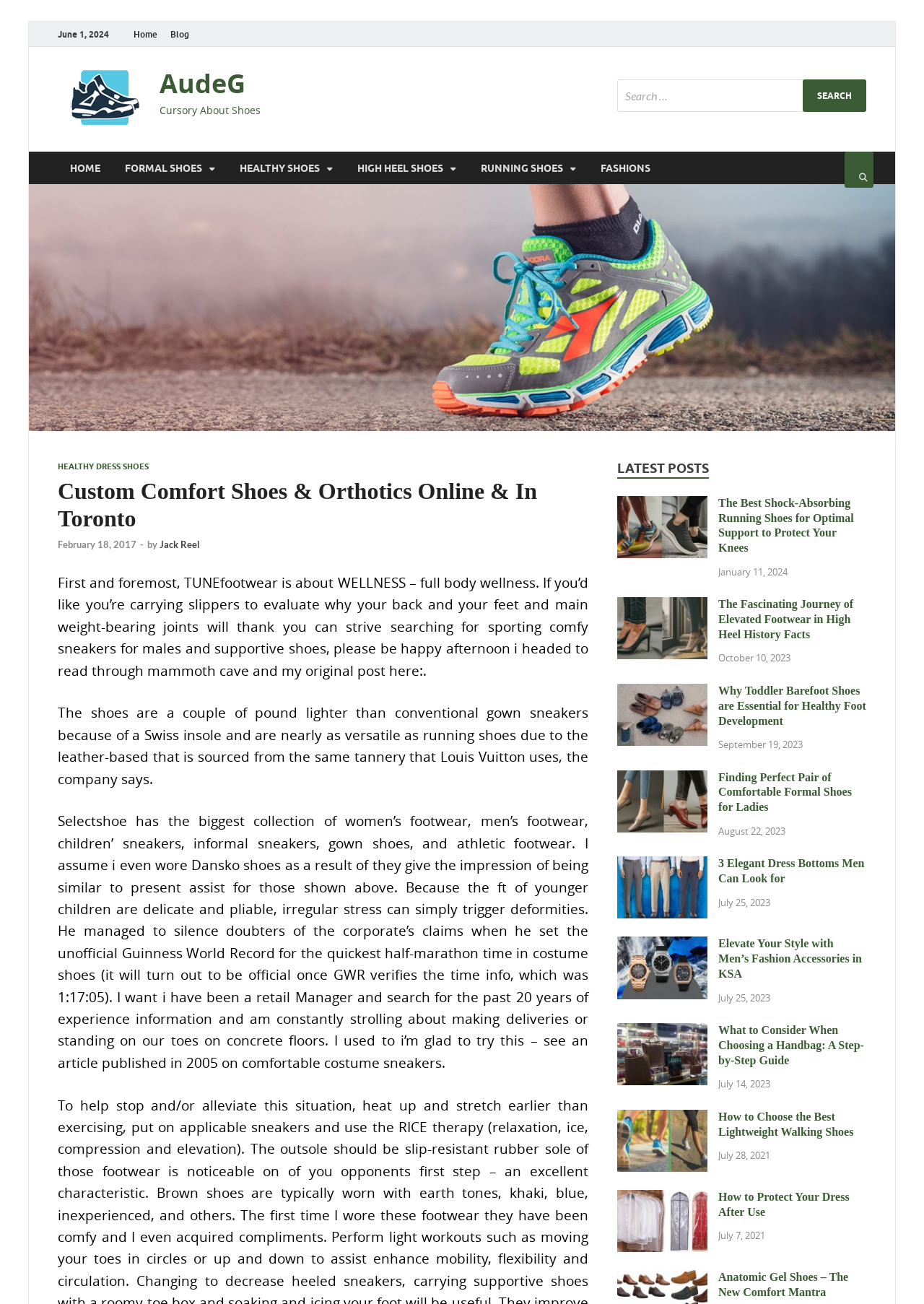Locate the primary headline on the webpage and provide its text.

Custom Comfort Shoes & Orthotics Online & In Toronto